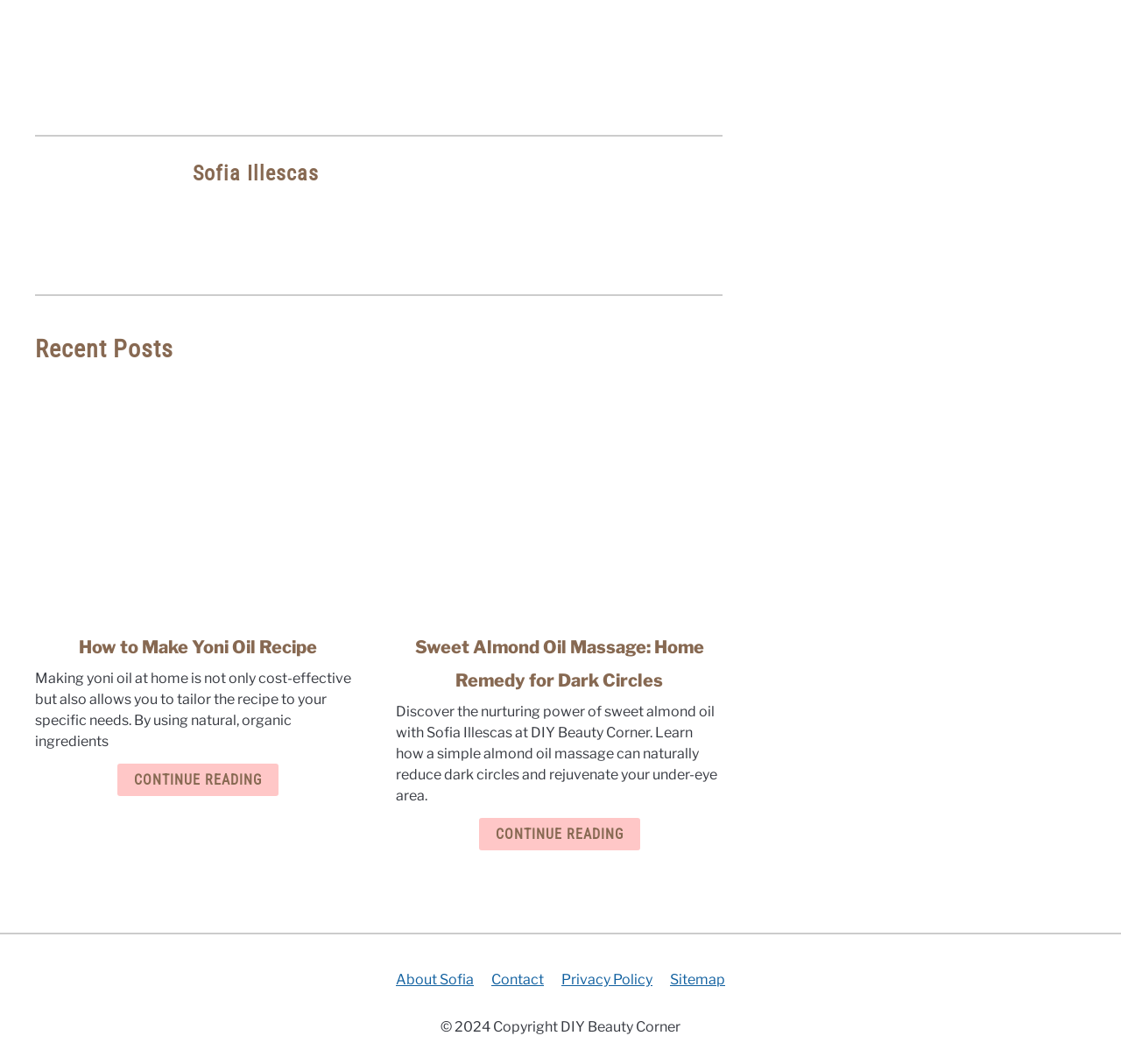Pinpoint the bounding box coordinates of the area that must be clicked to complete this instruction: "Read the article about Sweet Almond Oil Massage: Home Remedy for Dark Circles".

[0.354, 0.362, 0.645, 0.811]